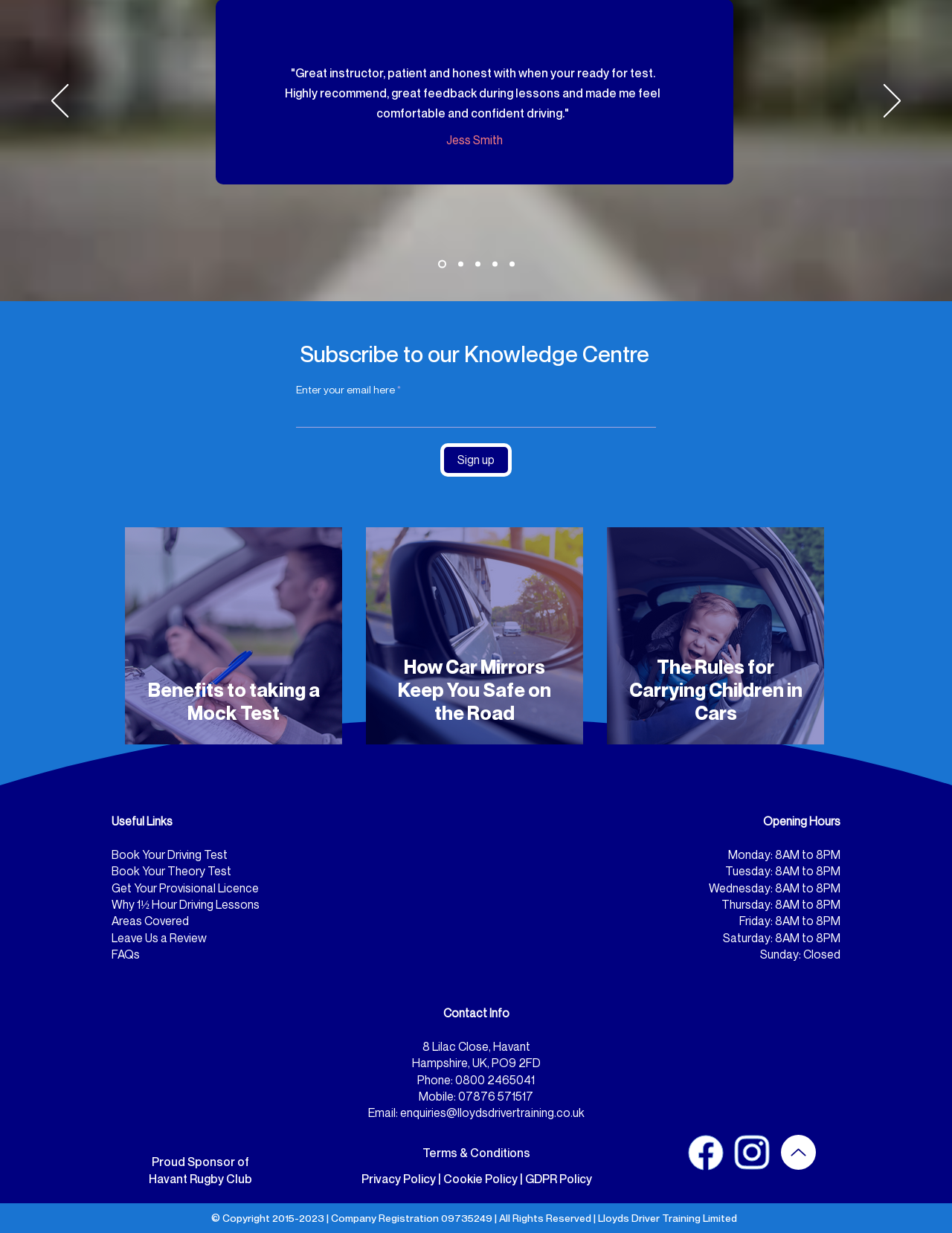Refer to the image and provide an in-depth answer to the question: 
What are the opening hours of the company on weekdays?

I found the answer by looking at the 'Opening Hours' section, which lists the hours for each day of the week. The hours for Monday to Friday are all the same, which is 8AM to 8PM.